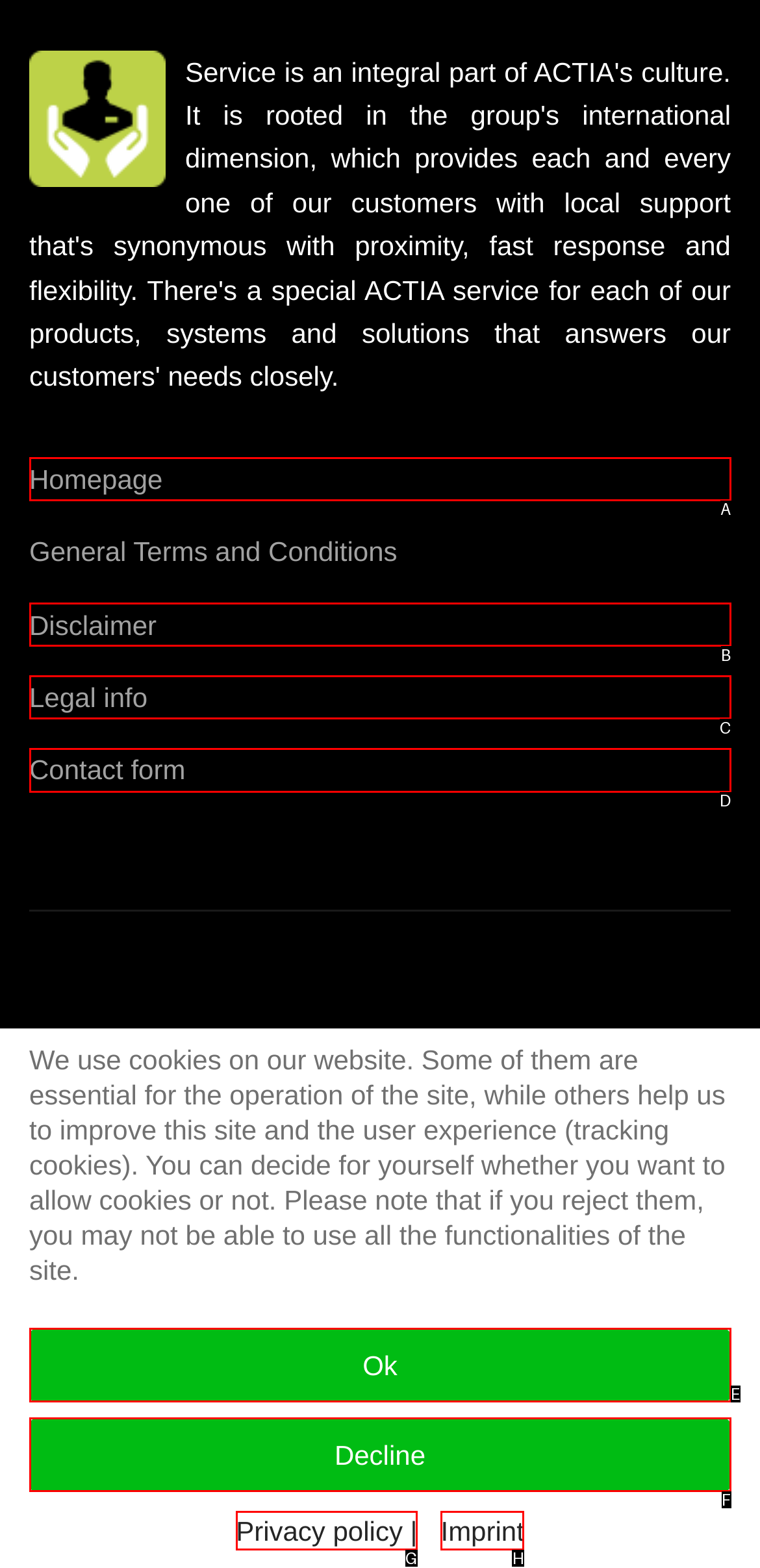Tell me which one HTML element best matches the description: Imprint Answer with the option's letter from the given choices directly.

H